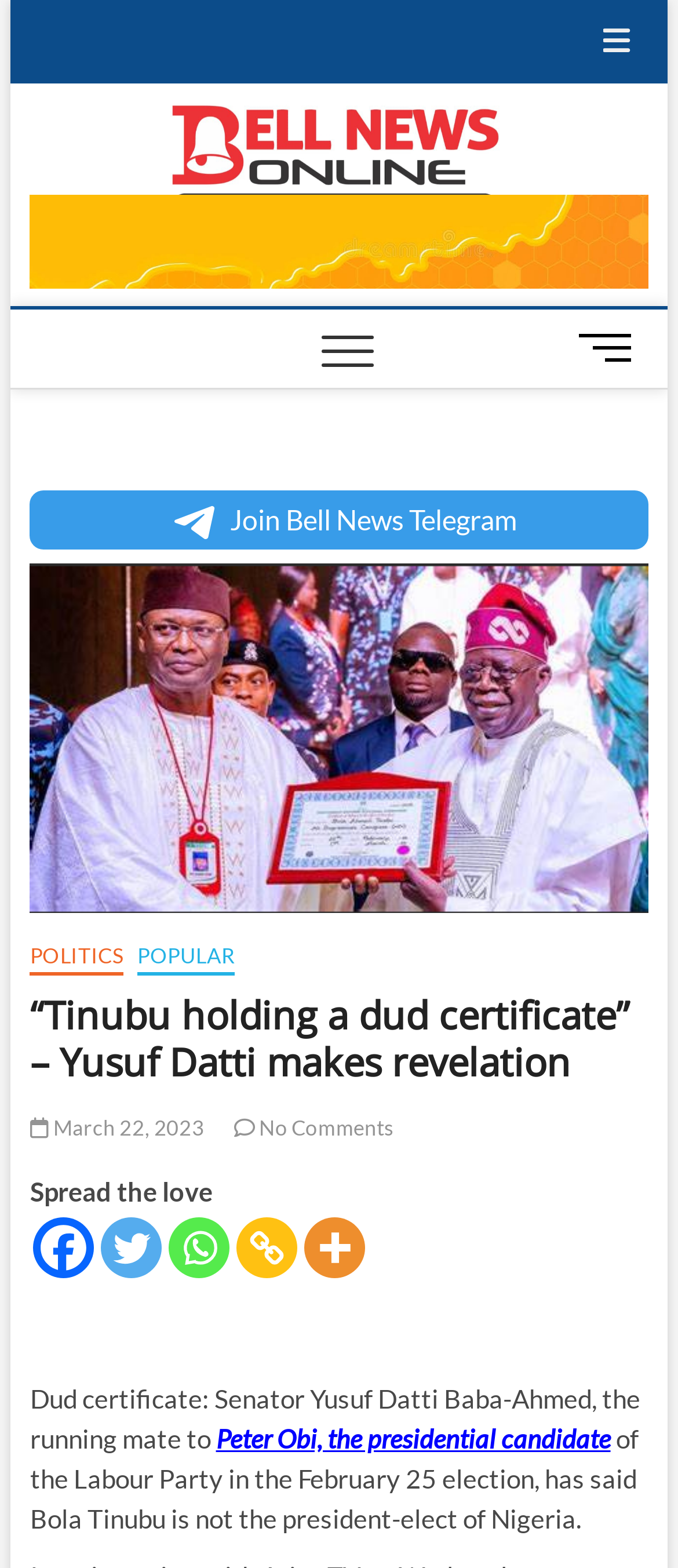Please determine the bounding box coordinates for the element that should be clicked to follow these instructions: "Share on Facebook".

[0.049, 0.776, 0.139, 0.815]